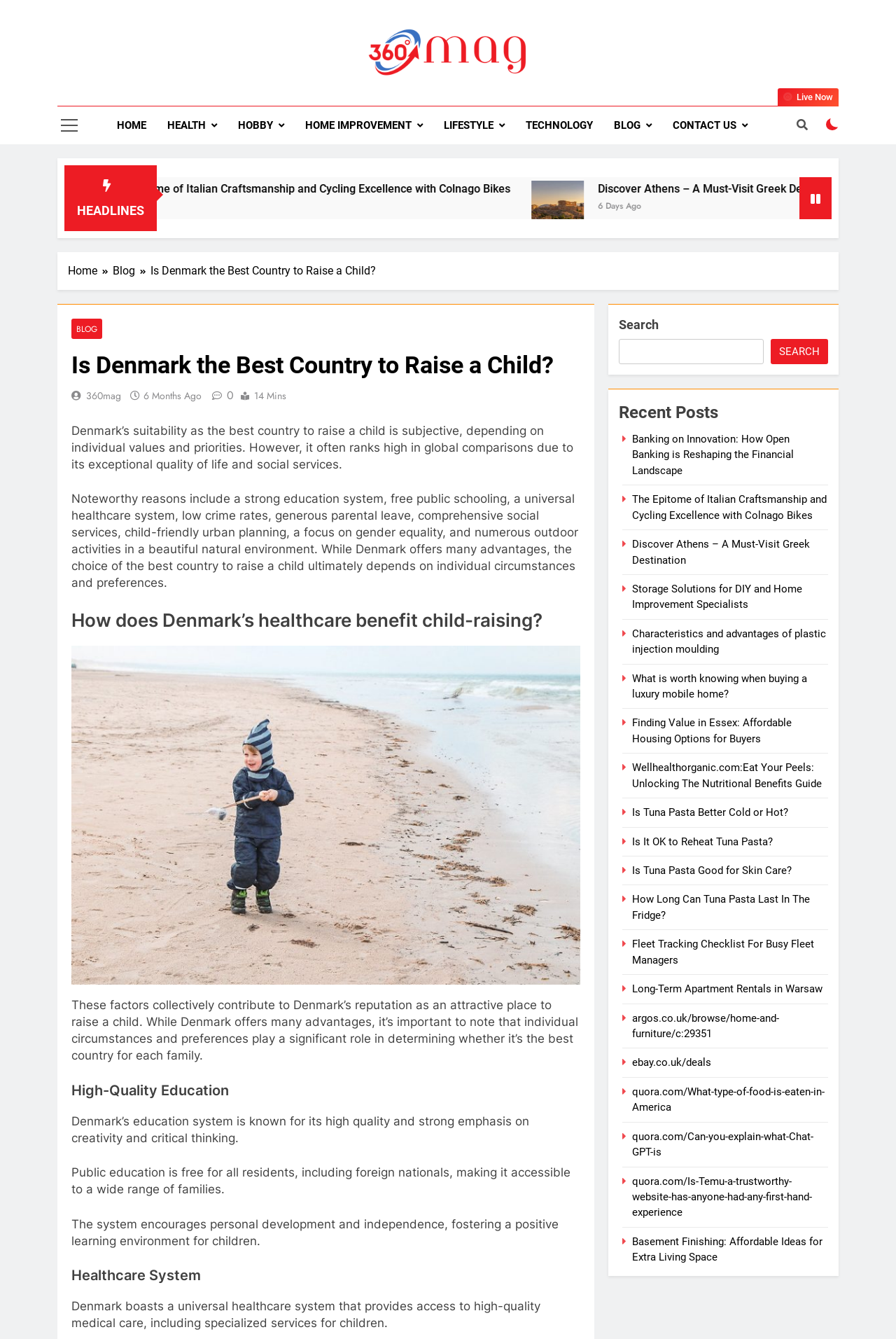Locate the UI element described by Health in the provided webpage screenshot. Return the bounding box coordinates in the format (top-left x, top-left y, bottom-right x, bottom-right y), ensuring all values are between 0 and 1.

[0.175, 0.079, 0.254, 0.108]